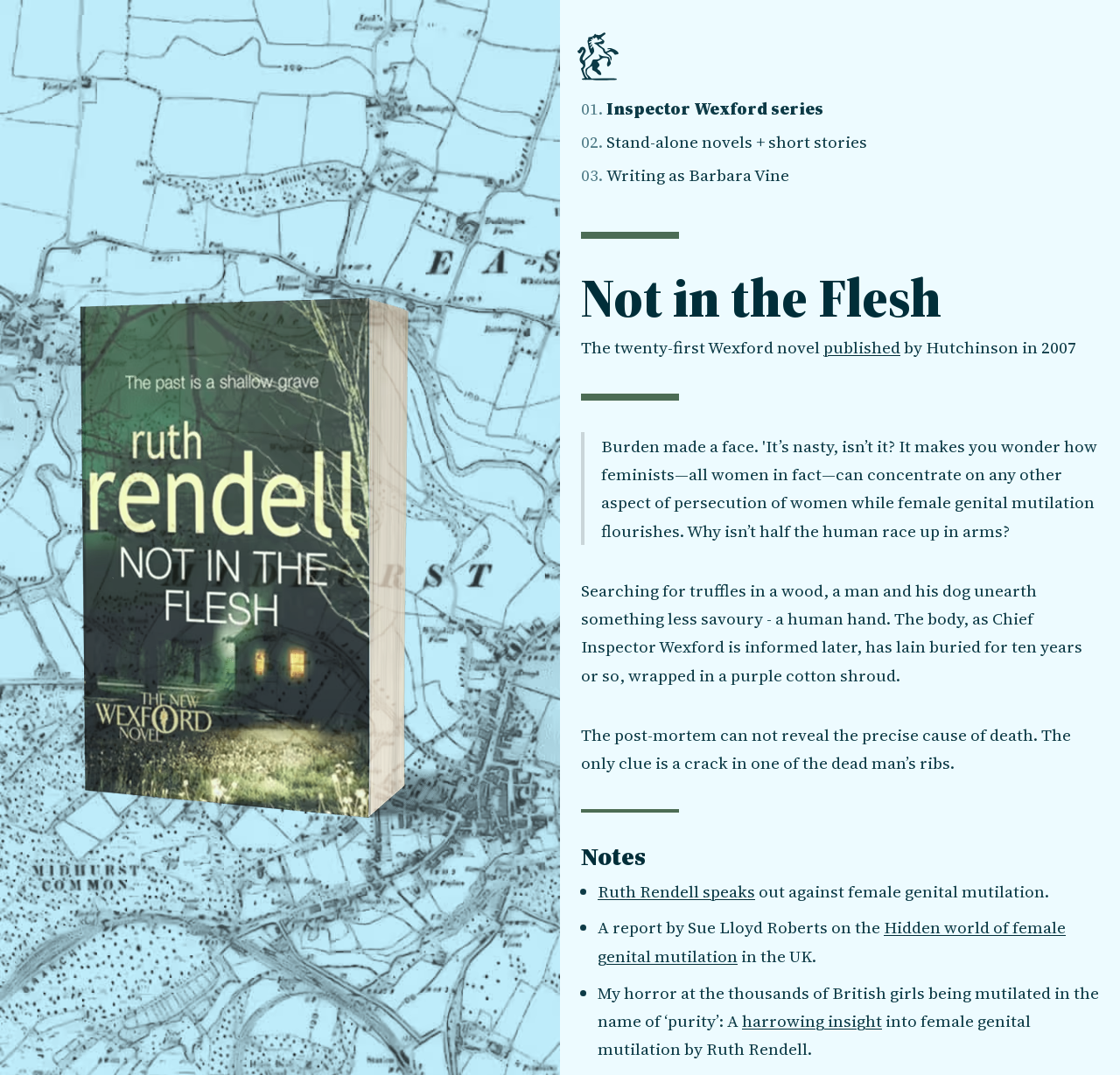What is the publication year of the book?
Refer to the image and give a detailed answer to the question.

The publication year of the book is obtained from the static text element which contains the year '2007'.